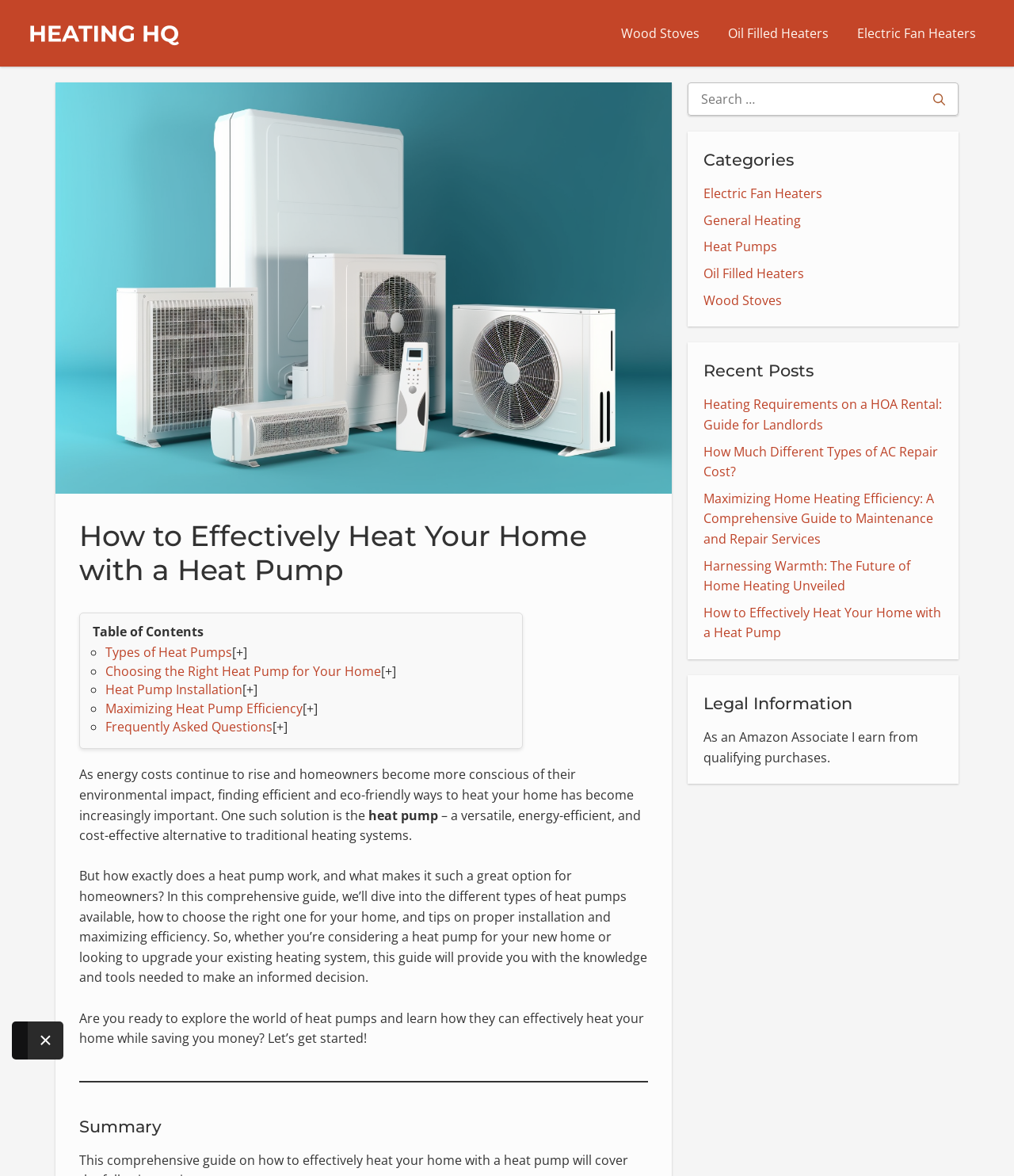Please extract the webpage's main title and generate its text content.

How to Effectively Heat Your Home with a Heat Pump